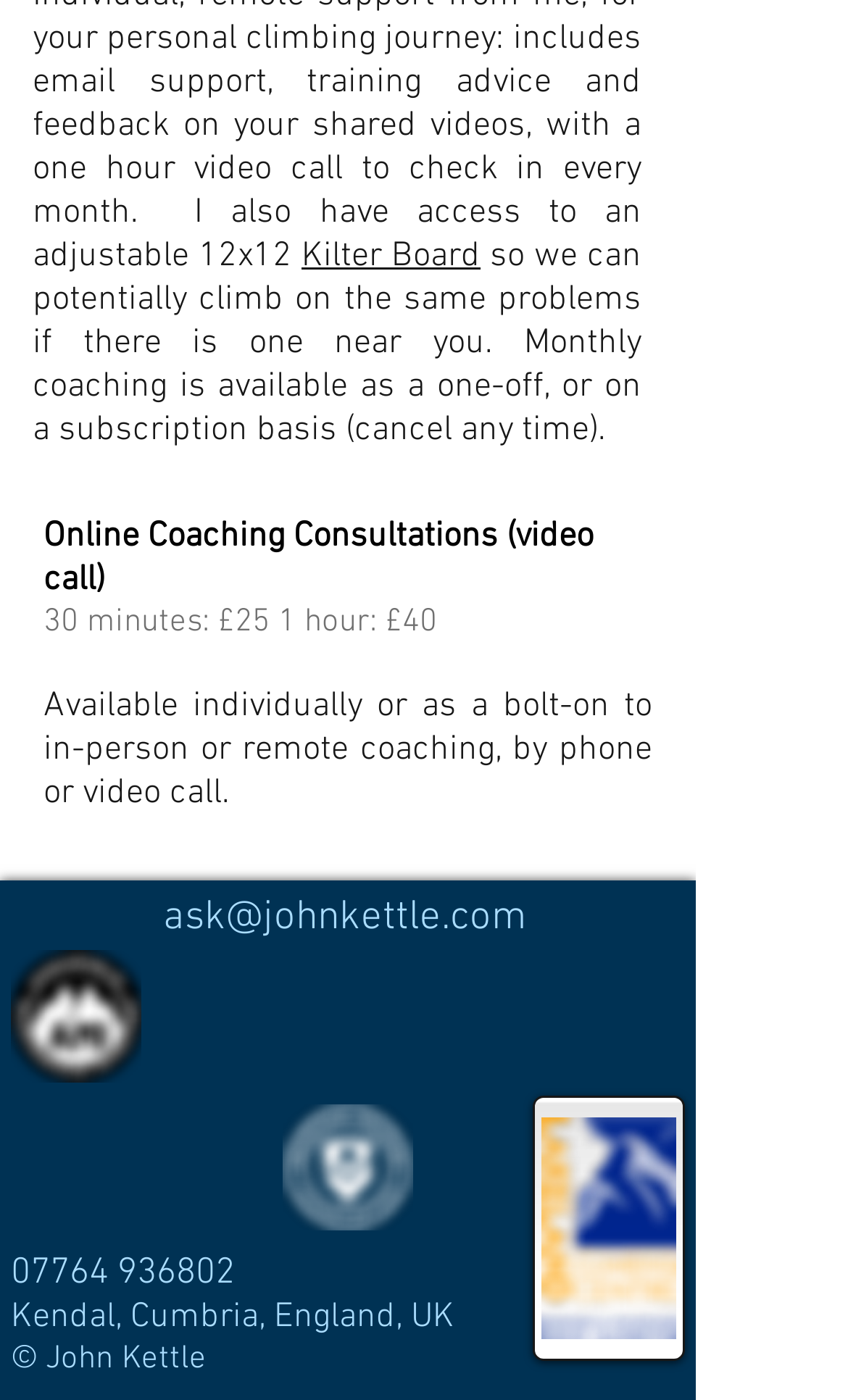Give a one-word or one-phrase response to the question: 
What is the duration of the online coaching consultation?

30 minutes or 1 hour